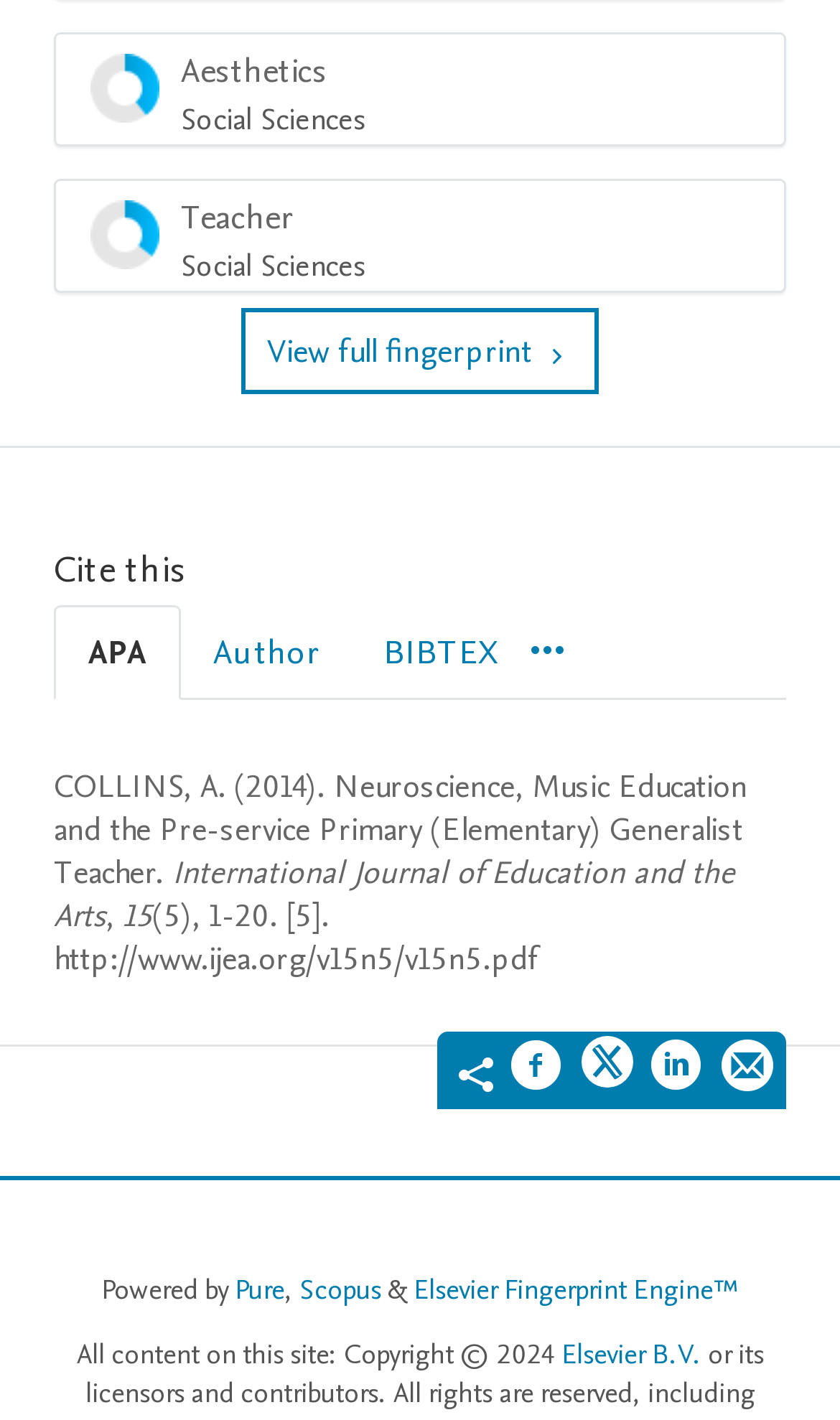Provide the bounding box coordinates of the area you need to click to execute the following instruction: "Share on Facebook".

[0.608, 0.731, 0.672, 0.778]